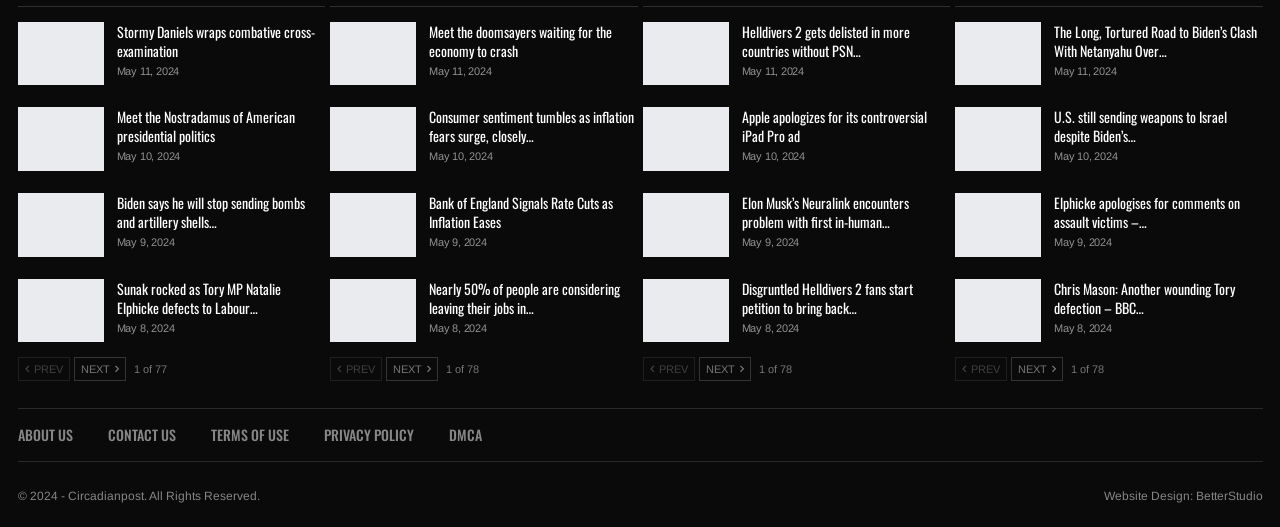Answer the question briefly using a single word or phrase: 
How many pages are there in total?

78